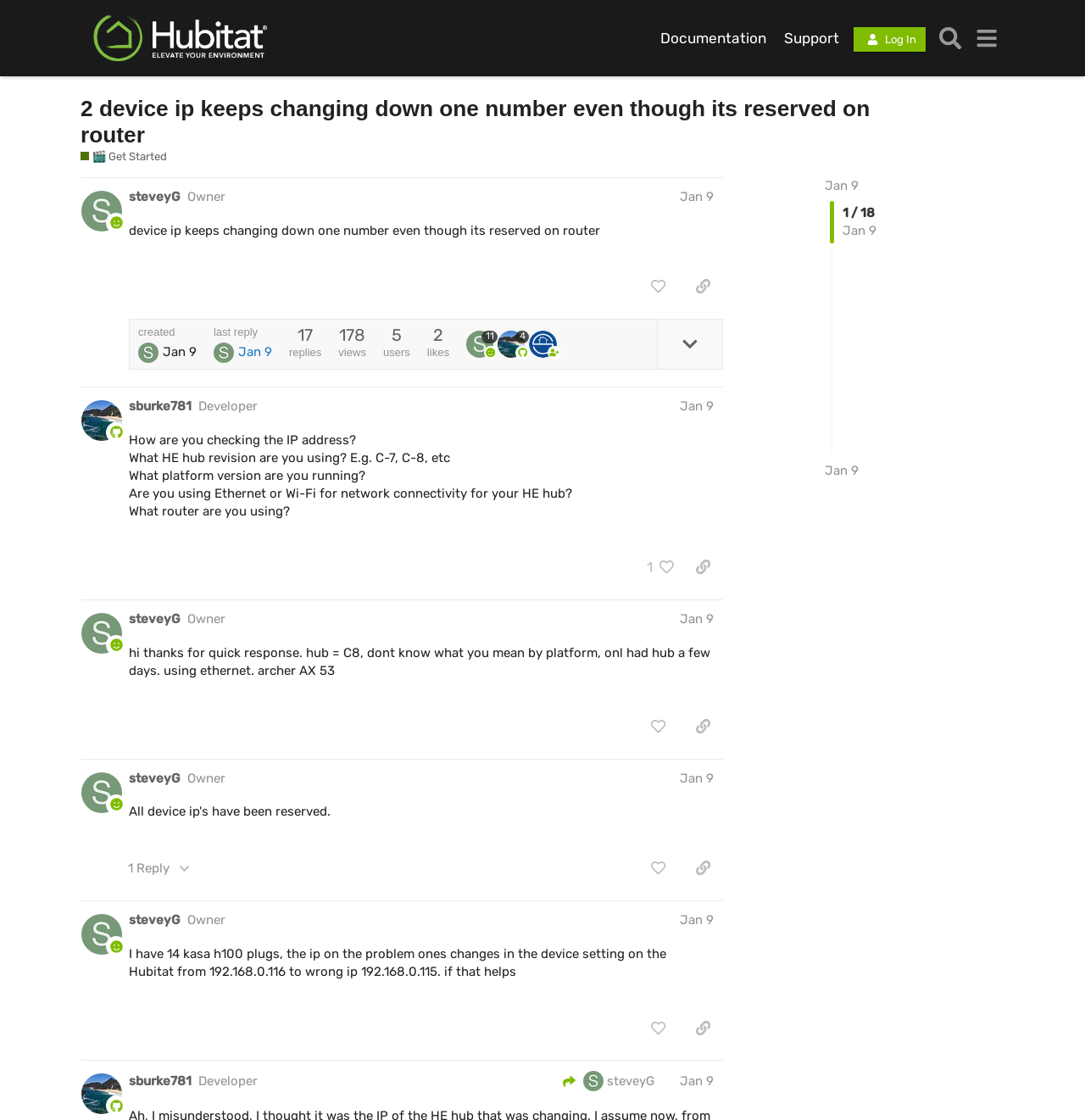How many people liked the second post?
Respond with a short answer, either a single word or a phrase, based on the image.

1